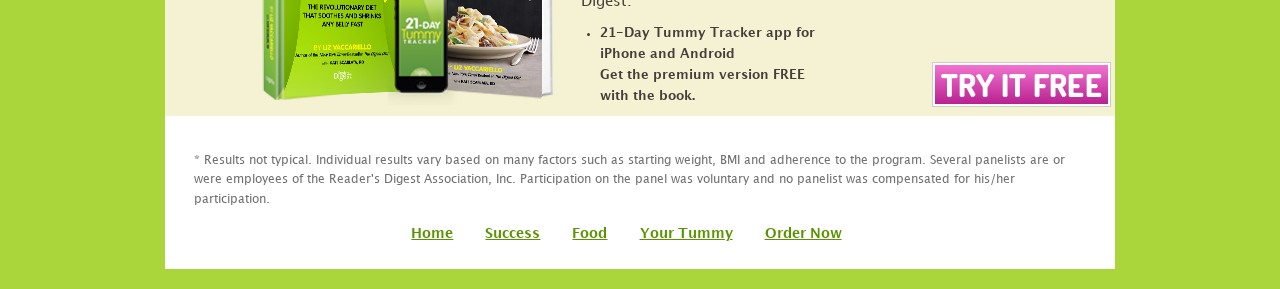What is the likely purpose of this webpage?
Kindly give a detailed and elaborate answer to the question.

Based on the content of the webpage, it appears that the purpose is to promote the 21-Day Tummy Tracker app and the associated book, encouraging users to try the app and purchase the book.